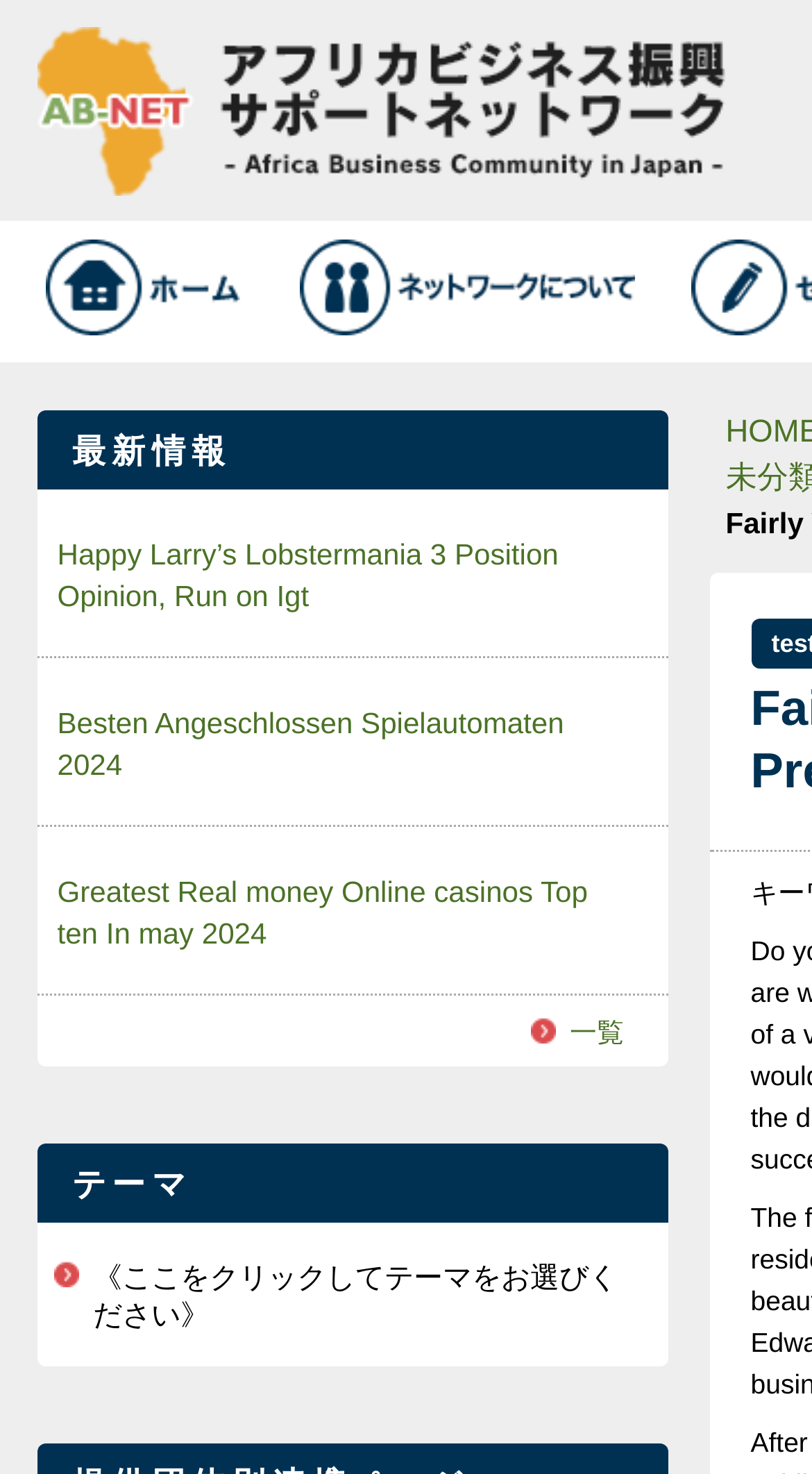For the following element description, predict the bounding box coordinates in the format (top-left x, top-left y, bottom-right x, bottom-right y). All values should be floating point numbers between 0 and 1. Description: 一覧

[0.701, 0.69, 0.768, 0.711]